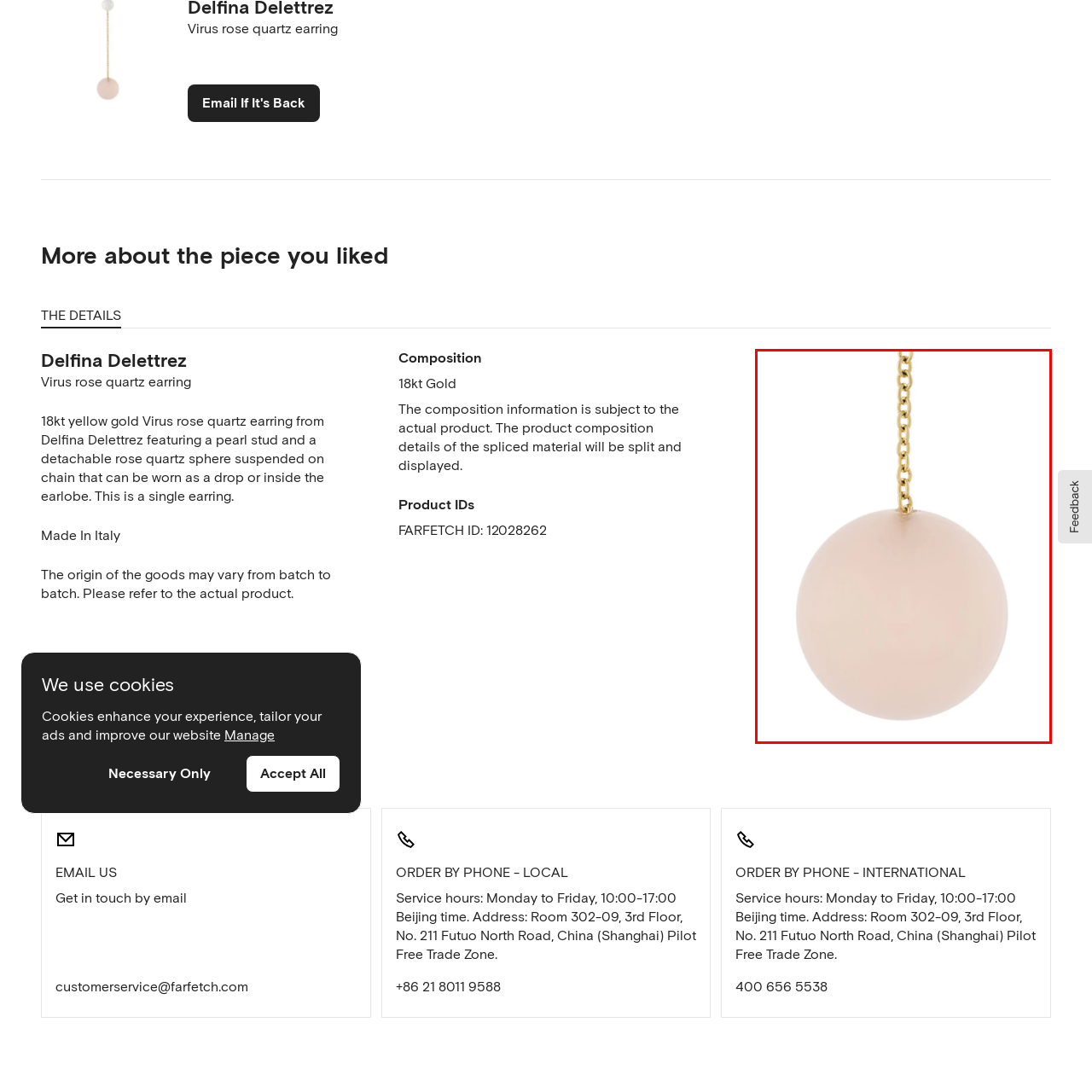Can this earring be worn in multiple styles?
Examine the content inside the red bounding box and give a comprehensive answer to the question.

The caption highlights the earring's versatility, stating that it 'can be worn in various styles, either as a drop earring or nestled within the earlobe', which confirms that it can be worn in multiple ways.